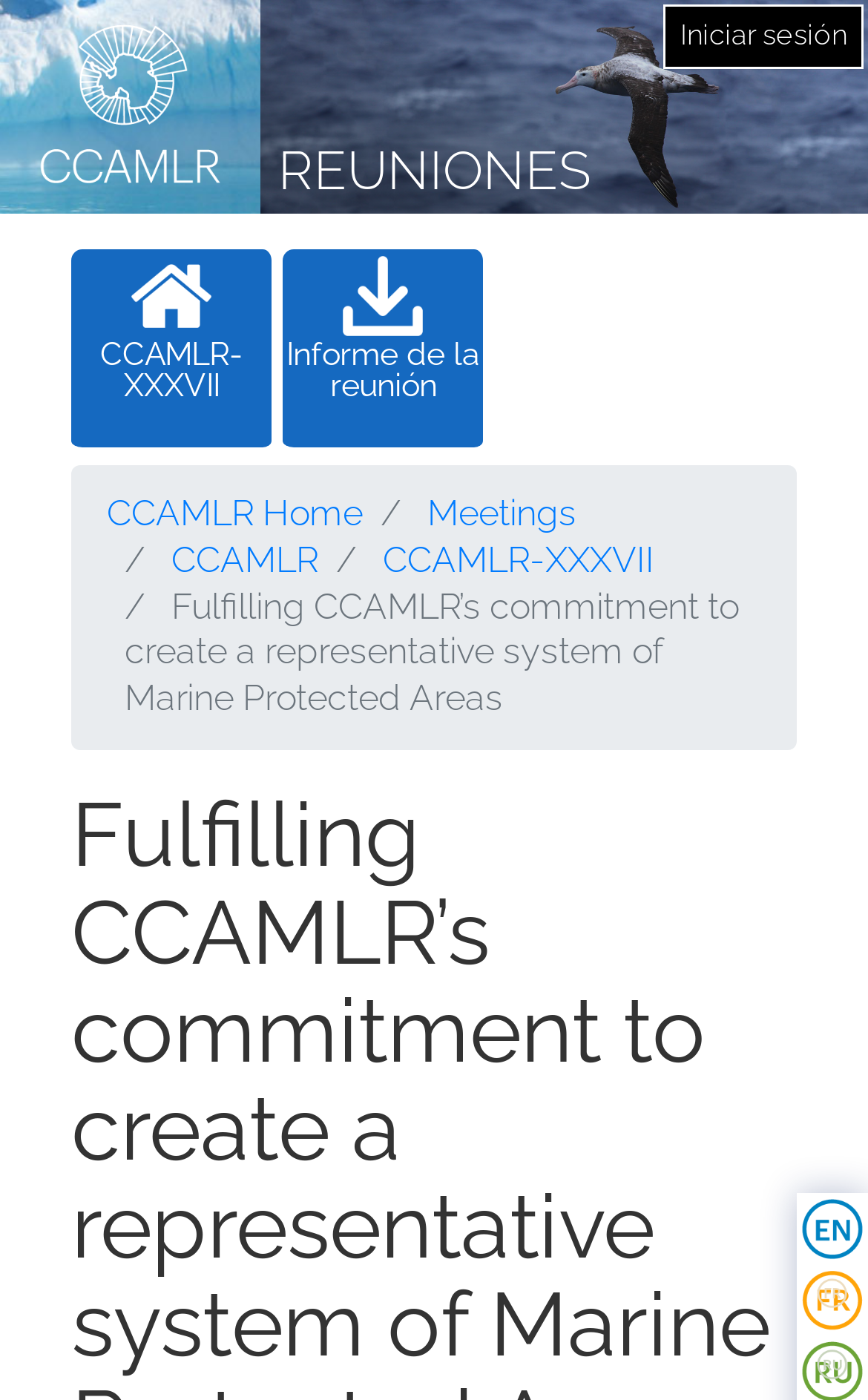Summarize the webpage comprehensively, mentioning all visible components.

The webpage appears to be a meeting page for the Commission for the Conservation of Antarctic Marine Living Resources (CCAMLR). At the top left corner, there is a Reuniones logo, which is an image. Next to the logo, there is a link to the main content. 

On the top navigation bar, there are several links, including "REUNIONES" on the left, "Iniciar sesión" (Sign in) on the right, and "English" at the far right. 

Below the navigation bar, there is a breadcrumb navigation section that displays the page's hierarchy. It starts with "CCAMLR Home", followed by "Meetings", then "CCAMLR", and finally "CCAMLR-XXXVII". 

The main content of the page is headed by a title, "Fulfilling CCAMLR’s commitment to create a representative system of Marine Protected Areas", which is a static text element. There are also several links on the page, including "CCAMLR-XXXVII" and "Informe de la reunión" (Meeting Report).